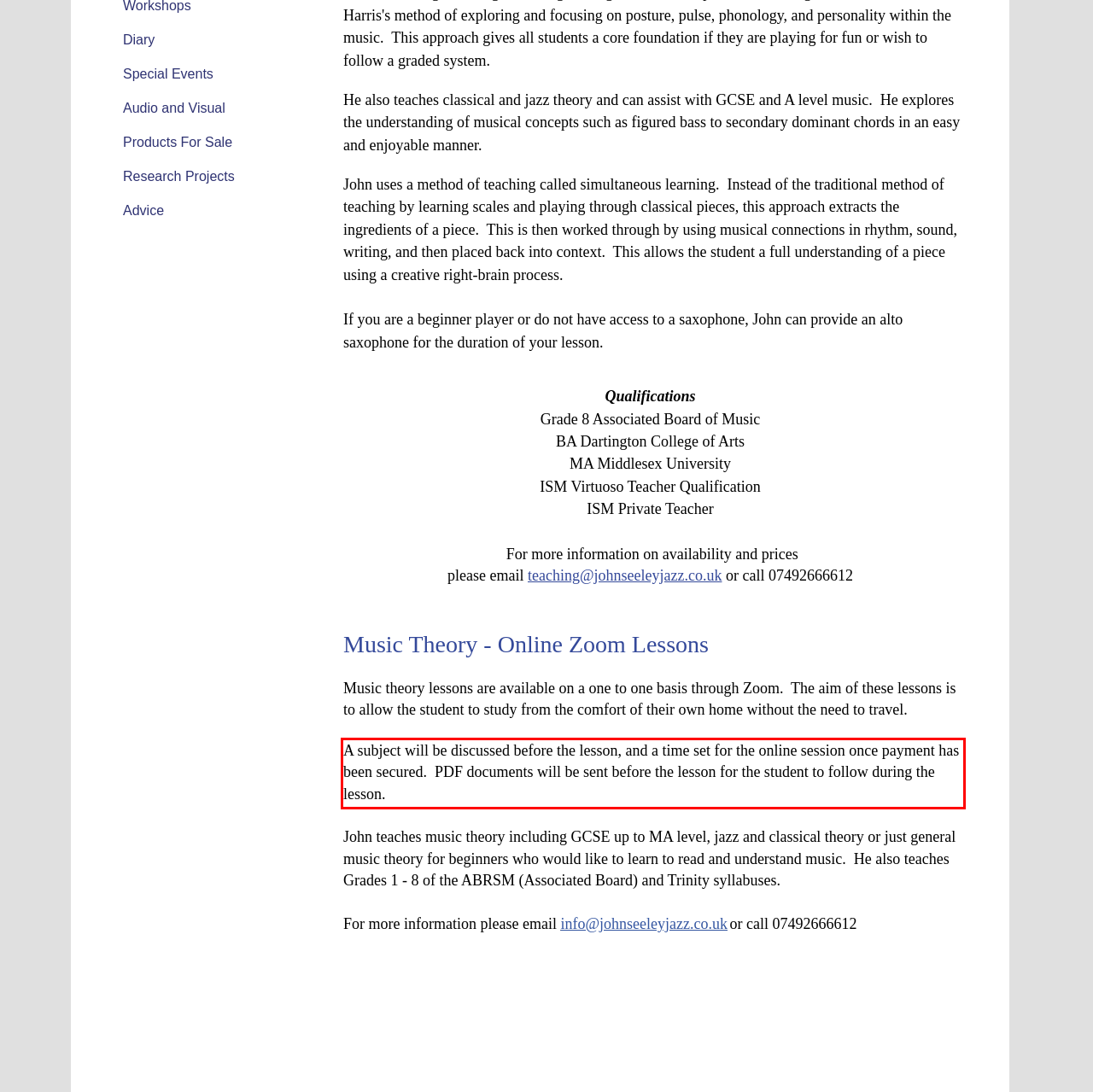Using OCR, extract the text content found within the red bounding box in the given webpage screenshot.

A subject will be discussed before the lesson, and a time set for the online session once payment has been secured. PDF documents will be sent before the lesson for the student to follow during the lesson.